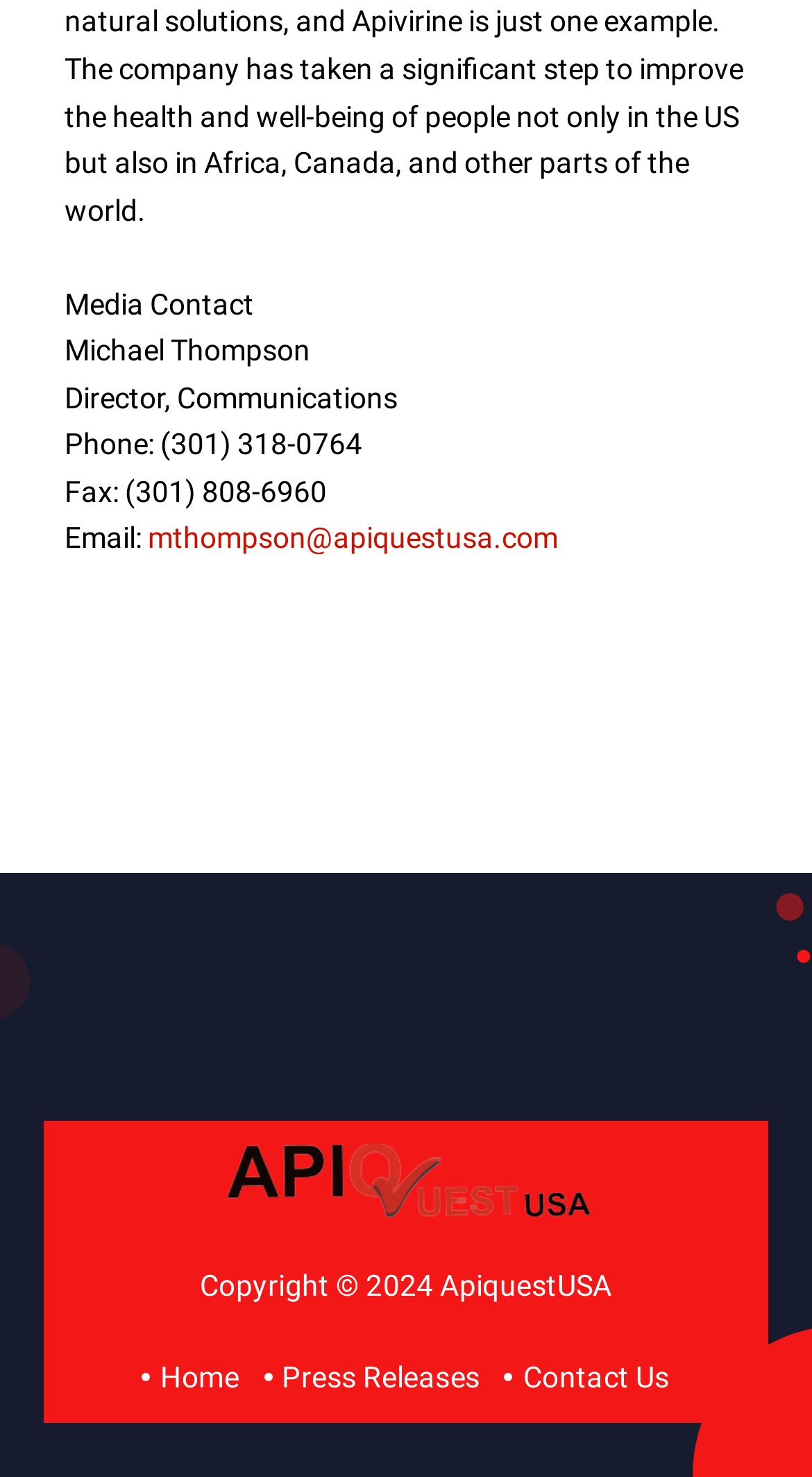What is the job title of the media contact?
Kindly offer a comprehensive and detailed response to the question.

The job title is mentioned in the static text element 'Director, Communications' with bounding box coordinates [0.08, 0.258, 0.49, 0.28], which is adjacent to the static text element 'Michael Thompson' with bounding box coordinates [0.08, 0.226, 0.382, 0.248].